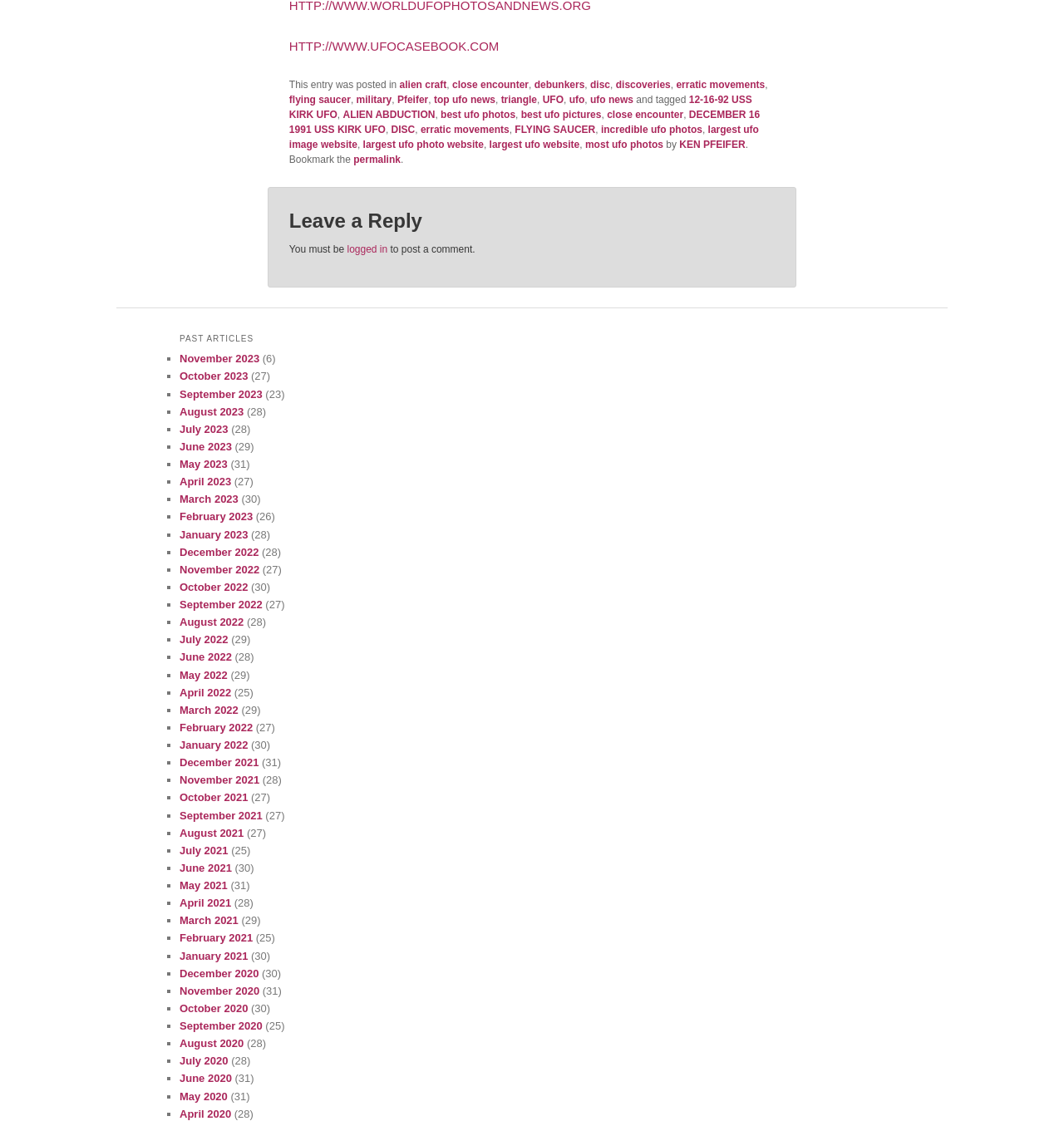Respond with a single word or phrase for the following question: 
What is required to post a comment?

Logged in